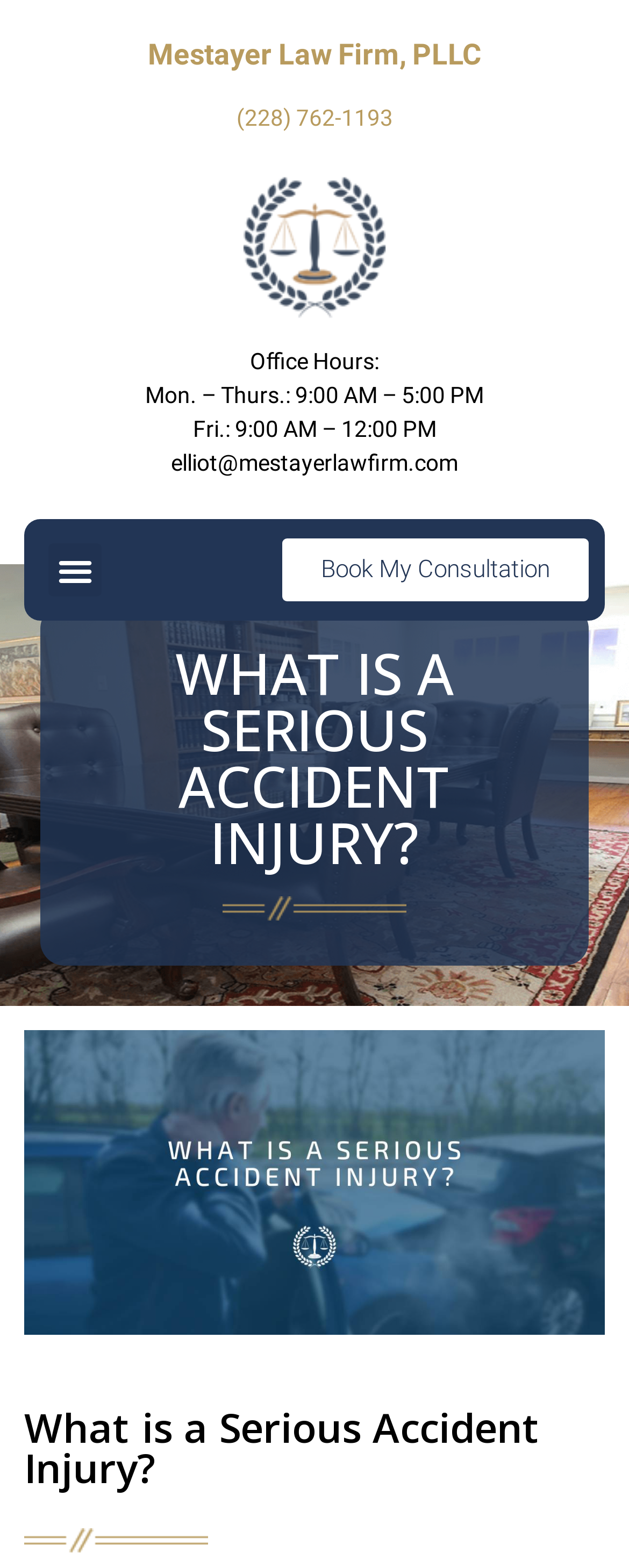Predict the bounding box of the UI element based on the description: "rokoe". The coordinates should be four float numbers between 0 and 1, formatted as [left, top, right, bottom].

None